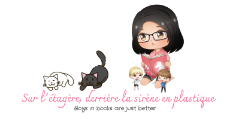What is the color of the two cats?
Provide an in-depth and detailed answer to the question.

The image features two cats, one white and one black, lounging beside the central character, adding a playful touch to the scene.